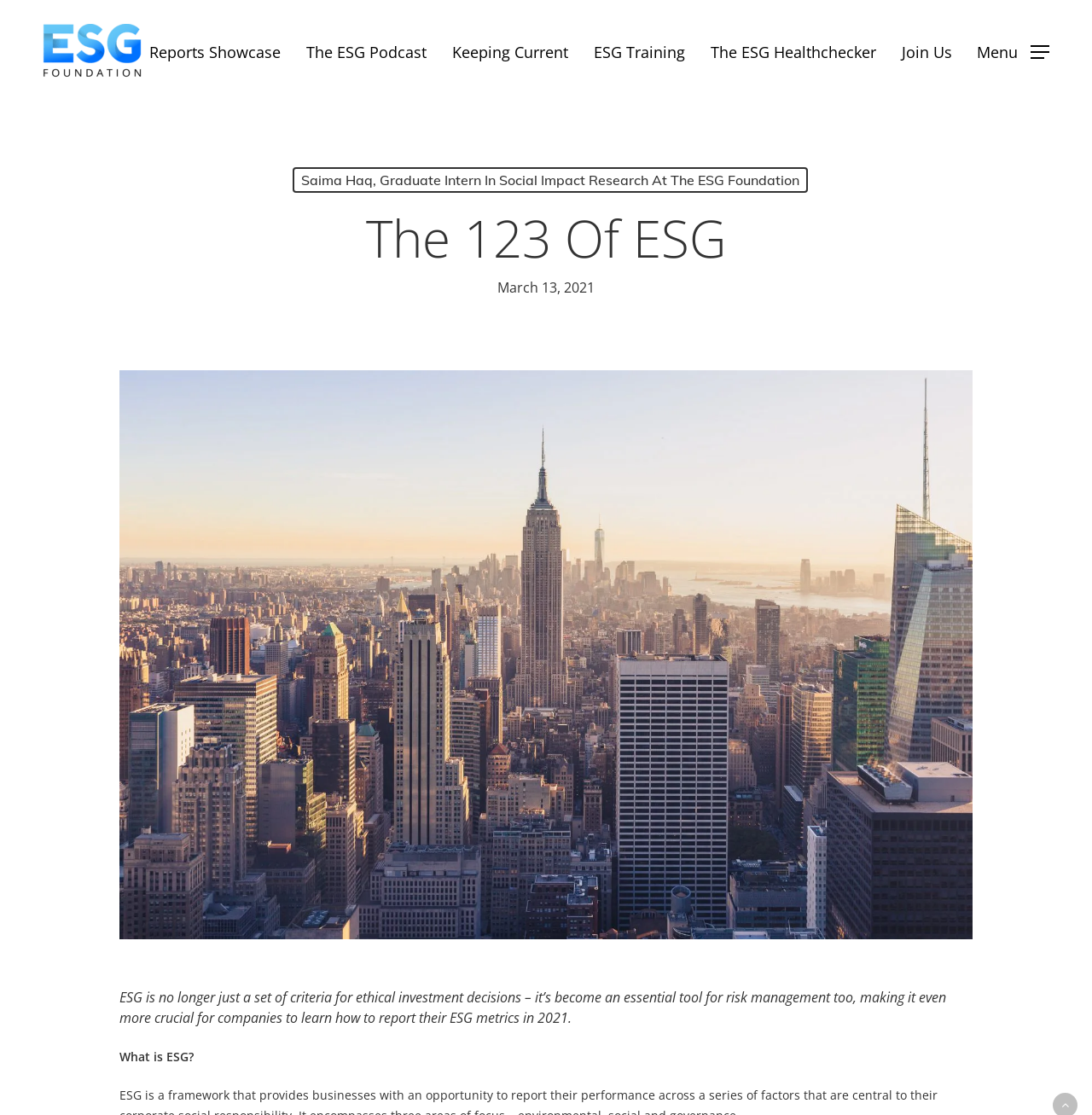Based on the image, give a detailed response to the question: What are the social media links available?

The social media links can be found at the bottom of the webpage, and there are four of them, represented by icons.